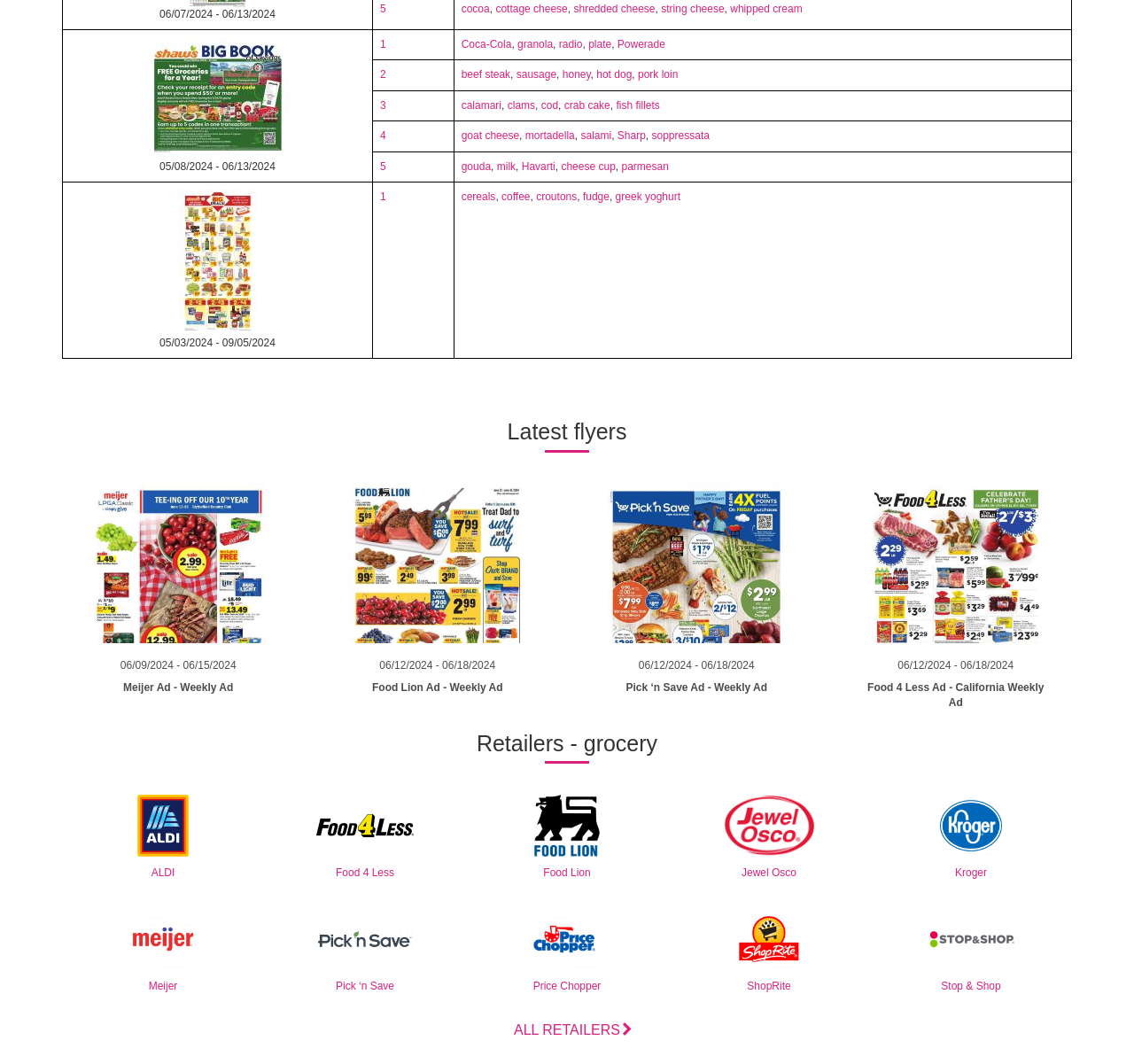What is the title of the section above the grid?
Answer the question with as much detail as possible.

I looked at the StaticText element above the grid and found the content 'Latest flyers'.